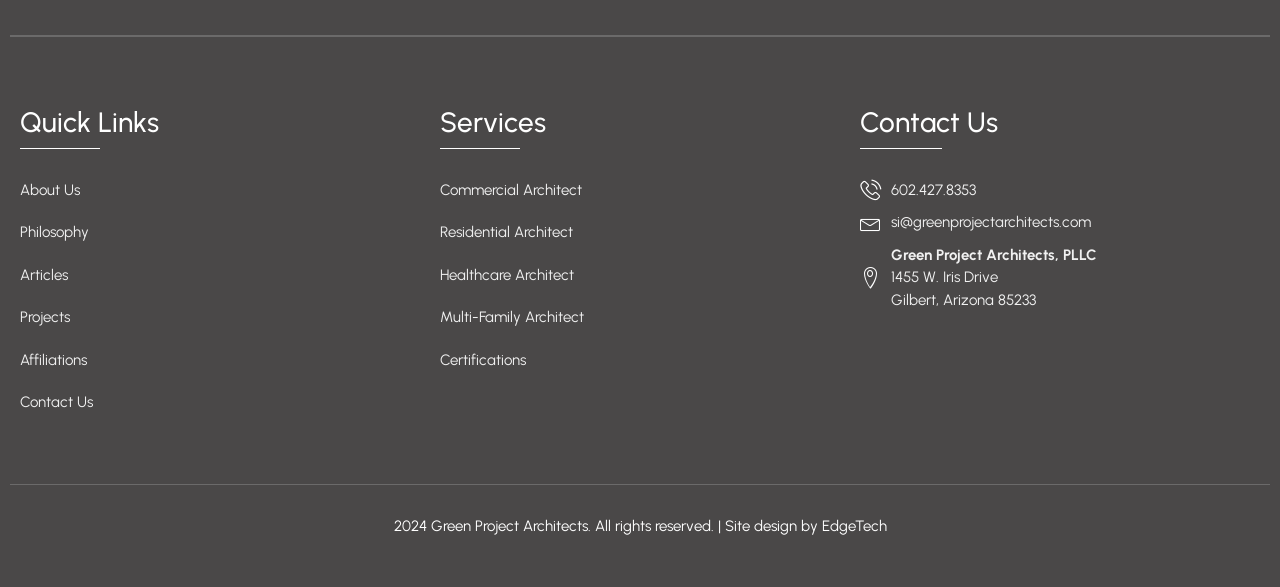What is the address of Green Project Architects?
Based on the content of the image, thoroughly explain and answer the question.

The address of Green Project Architects is '1455 W. Iris Drive Gilbert, Arizona 85233' because it is listed under the 'Contact Us' heading, which is located at the top-right corner of the webpage.